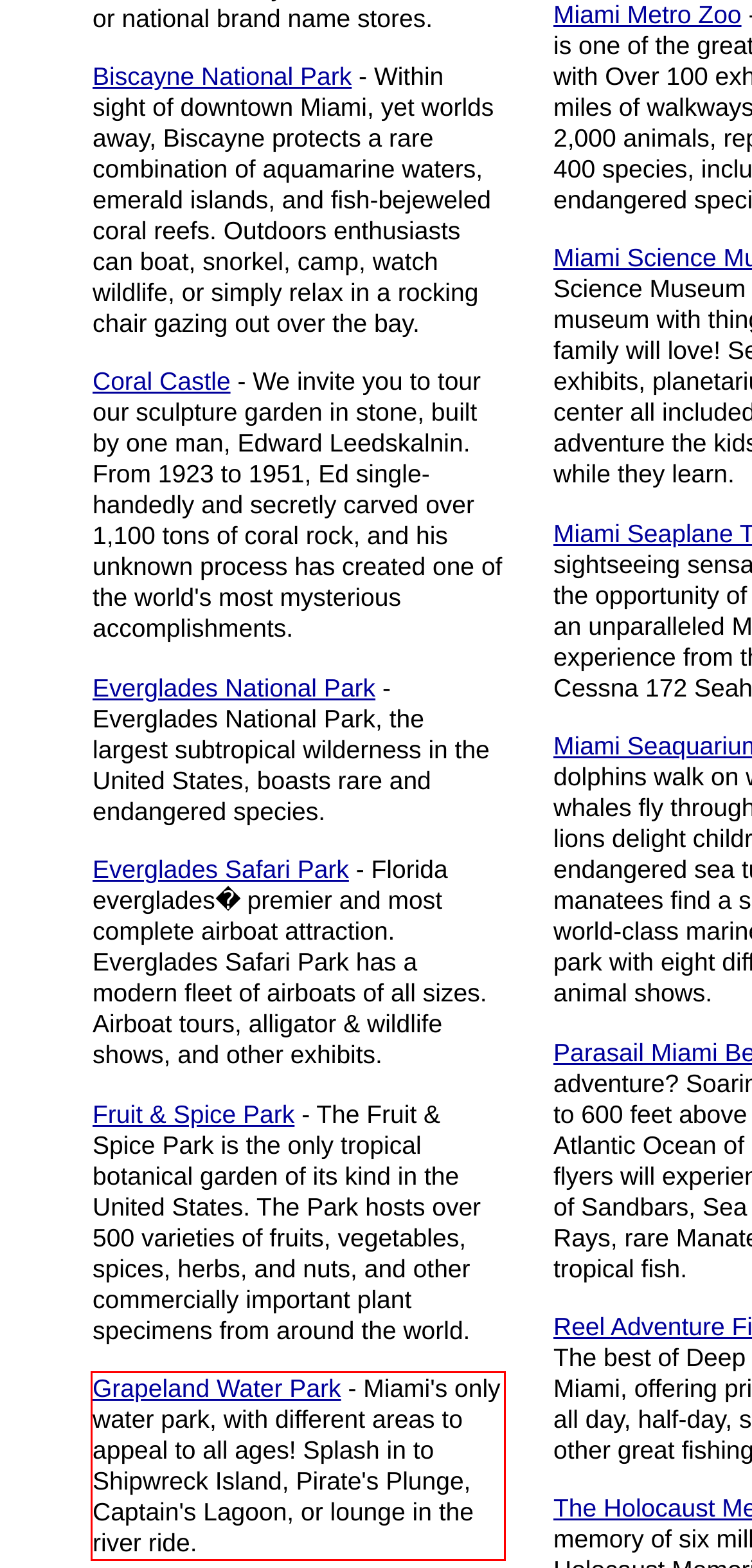In the screenshot of the webpage, find the red bounding box and perform OCR to obtain the text content restricted within this red bounding box.

Grapeland Water Park - Miami's only water park, with different areas to appeal to all ages! Splash in to Shipwreck Island, Pirate's Plunge, Captain's Lagoon, or lounge in the river ride.